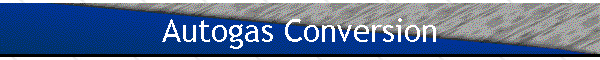Answer the question with a single word or phrase: 
What is the purpose of the visual?

Promotional material